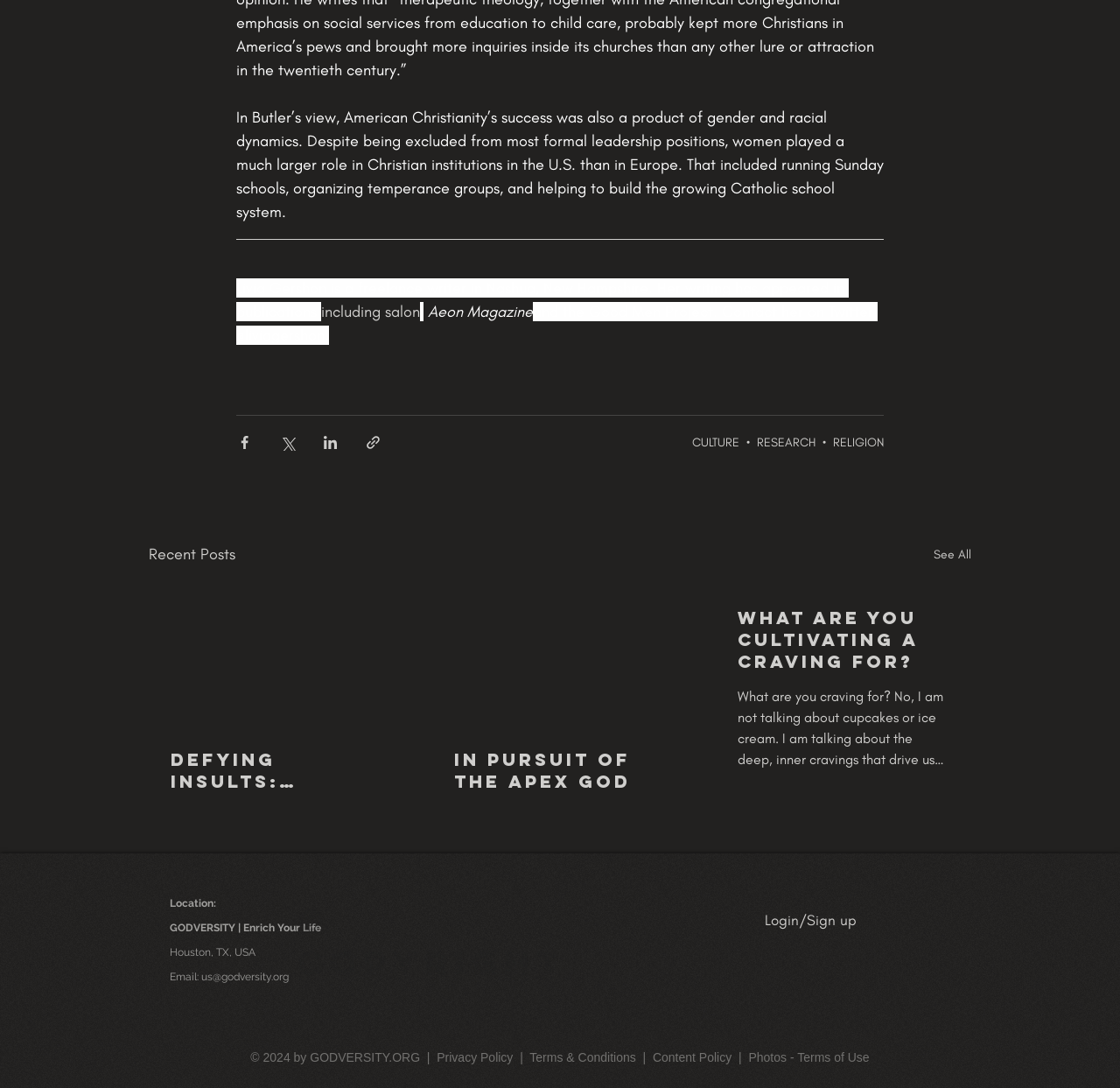Please find the bounding box coordinates of the section that needs to be clicked to achieve this instruction: "Click on the 'Cloud' link".

None